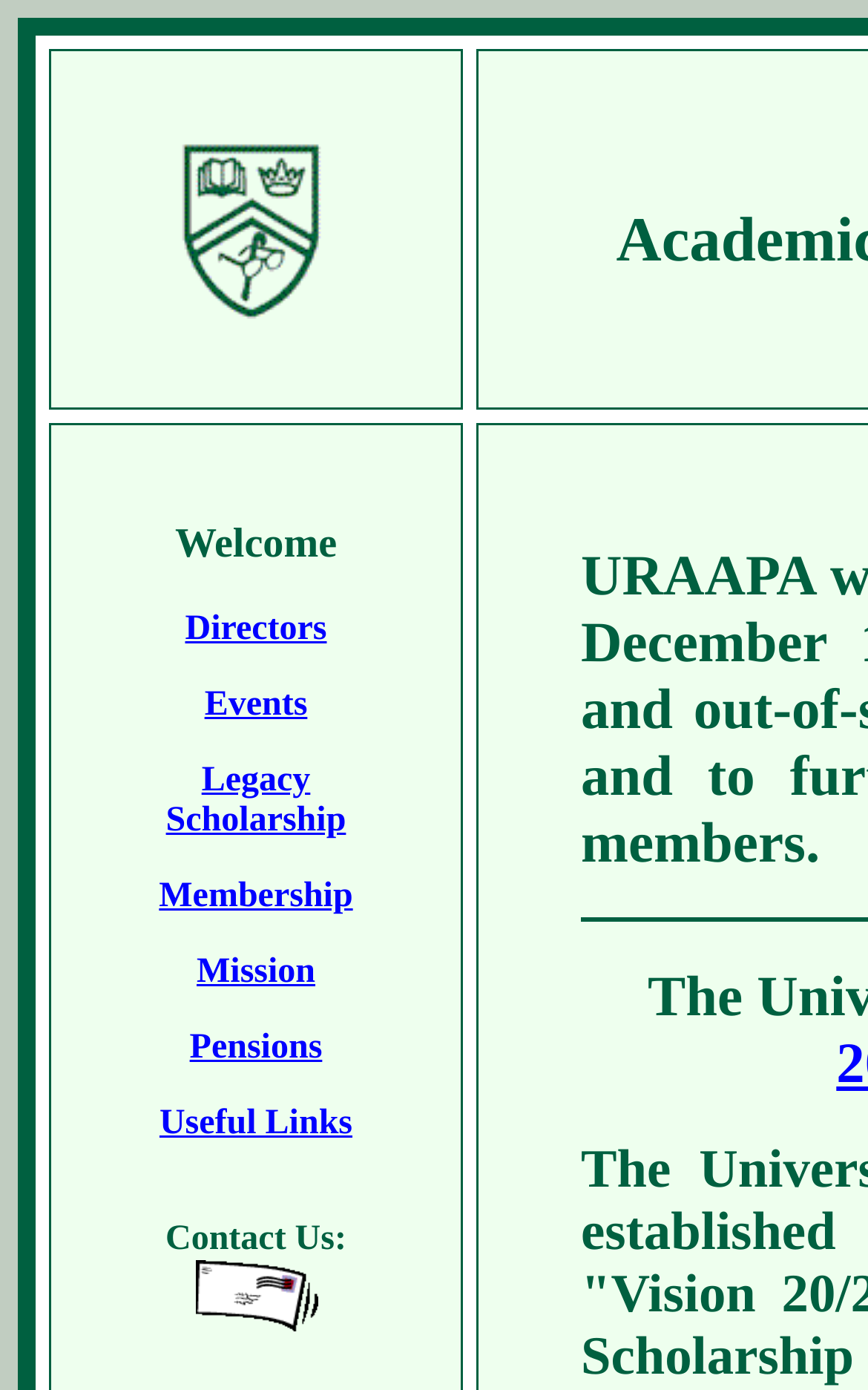Select the bounding box coordinates of the element I need to click to carry out the following instruction: "Contact Us".

[0.224, 0.937, 0.365, 0.964]